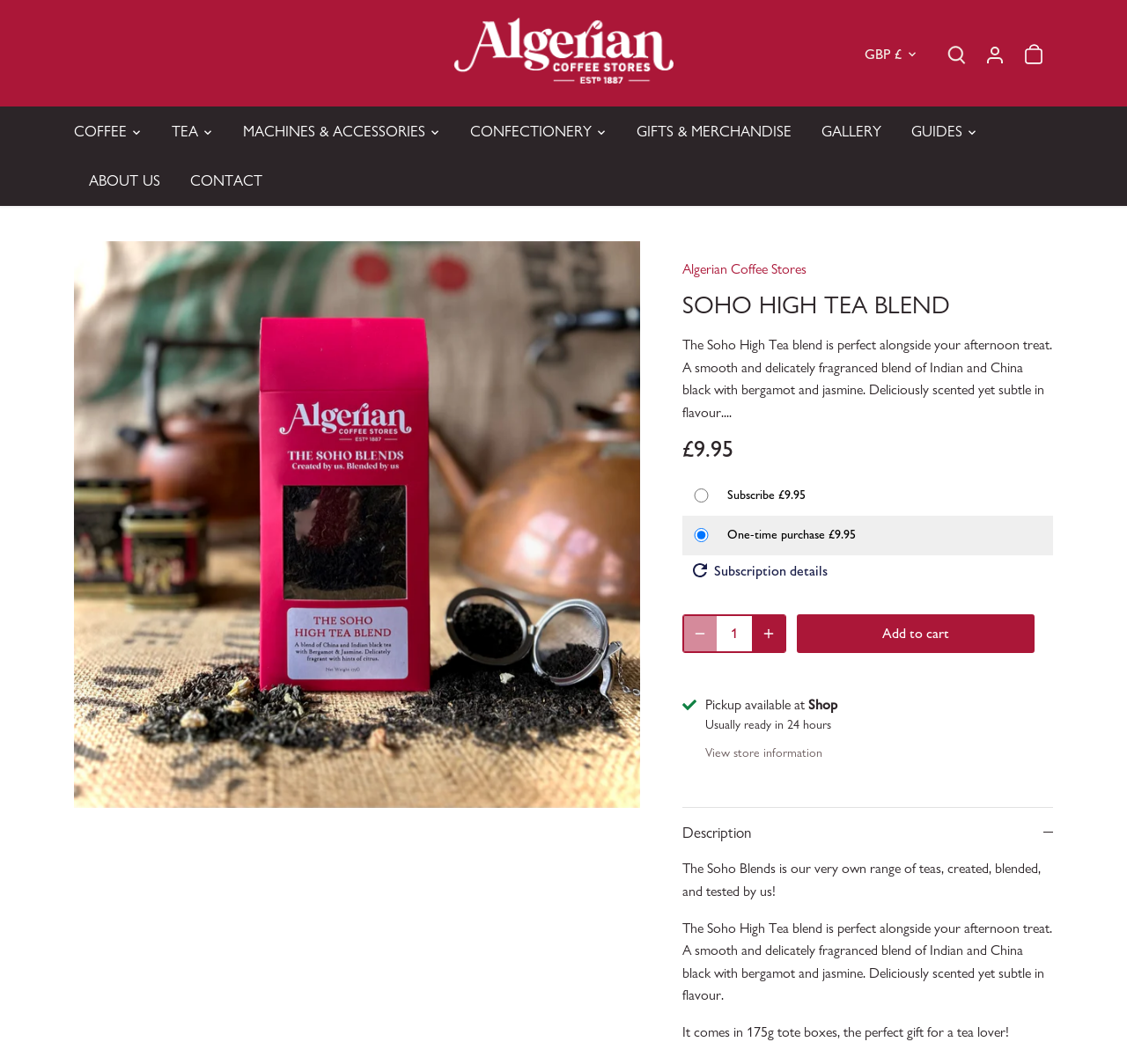Locate the bounding box coordinates of the region to be clicked to comply with the following instruction: "Click the 'TEA' link to view tea products". The coordinates must be four float numbers between 0 and 1, in the form [left, top, right, bottom].

[0.139, 0.1, 0.189, 0.147]